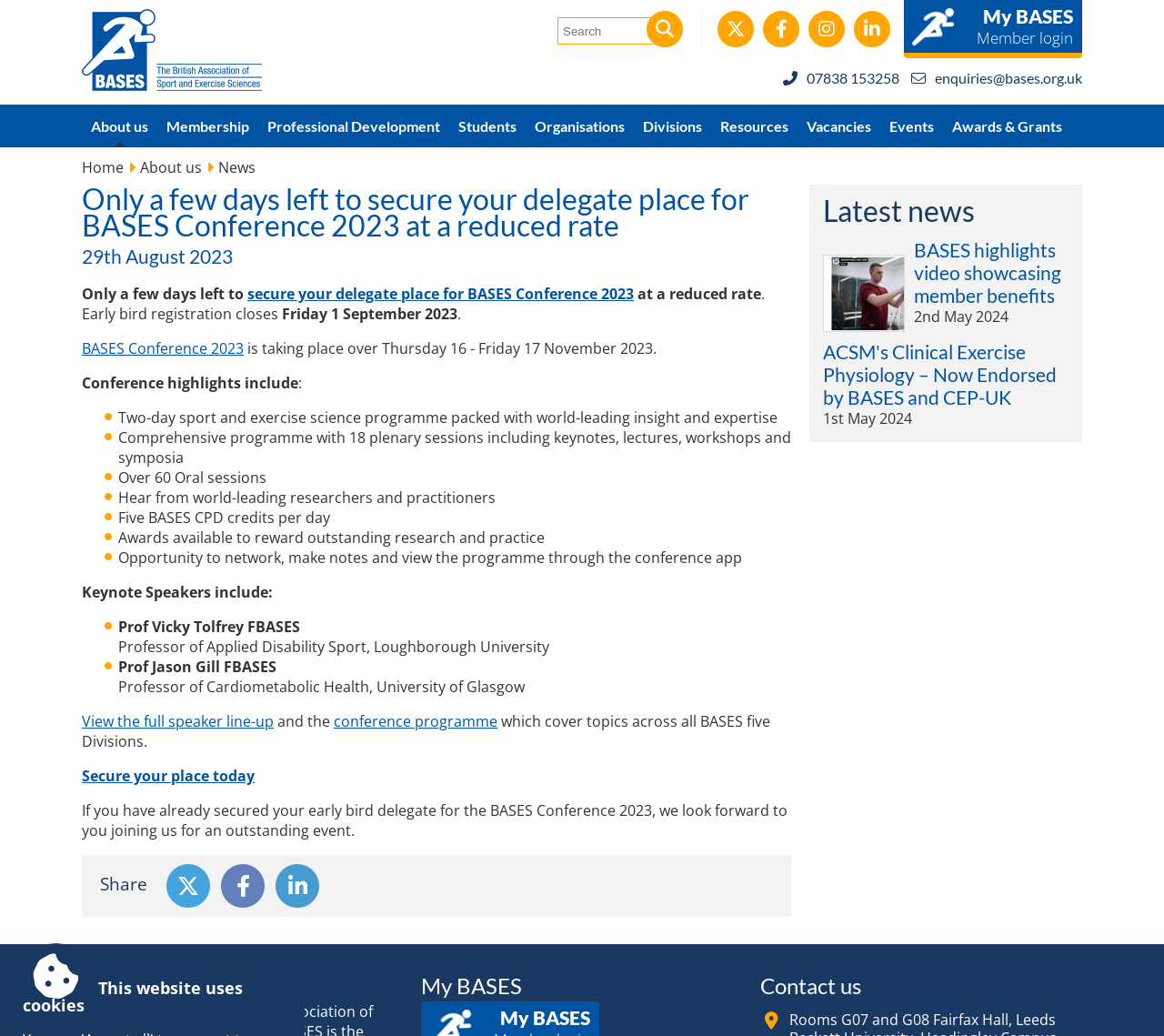Can you find the bounding box coordinates for the element to click on to achieve the instruction: "Secure your place today"?

[0.07, 0.74, 0.219, 0.759]